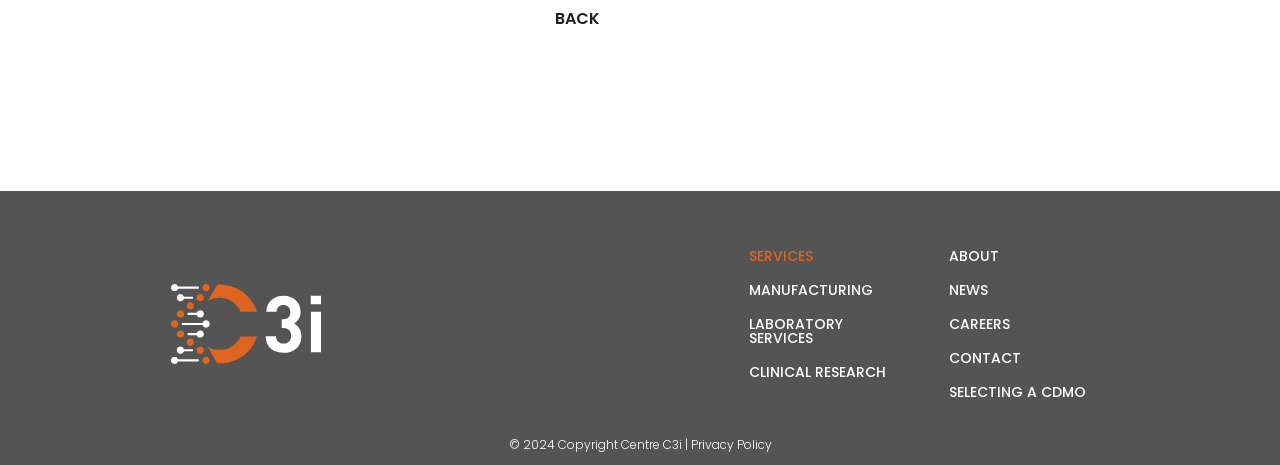Kindly provide the bounding box coordinates of the section you need to click on to fulfill the given instruction: "learn about manufacturing services".

[0.585, 0.602, 0.682, 0.645]